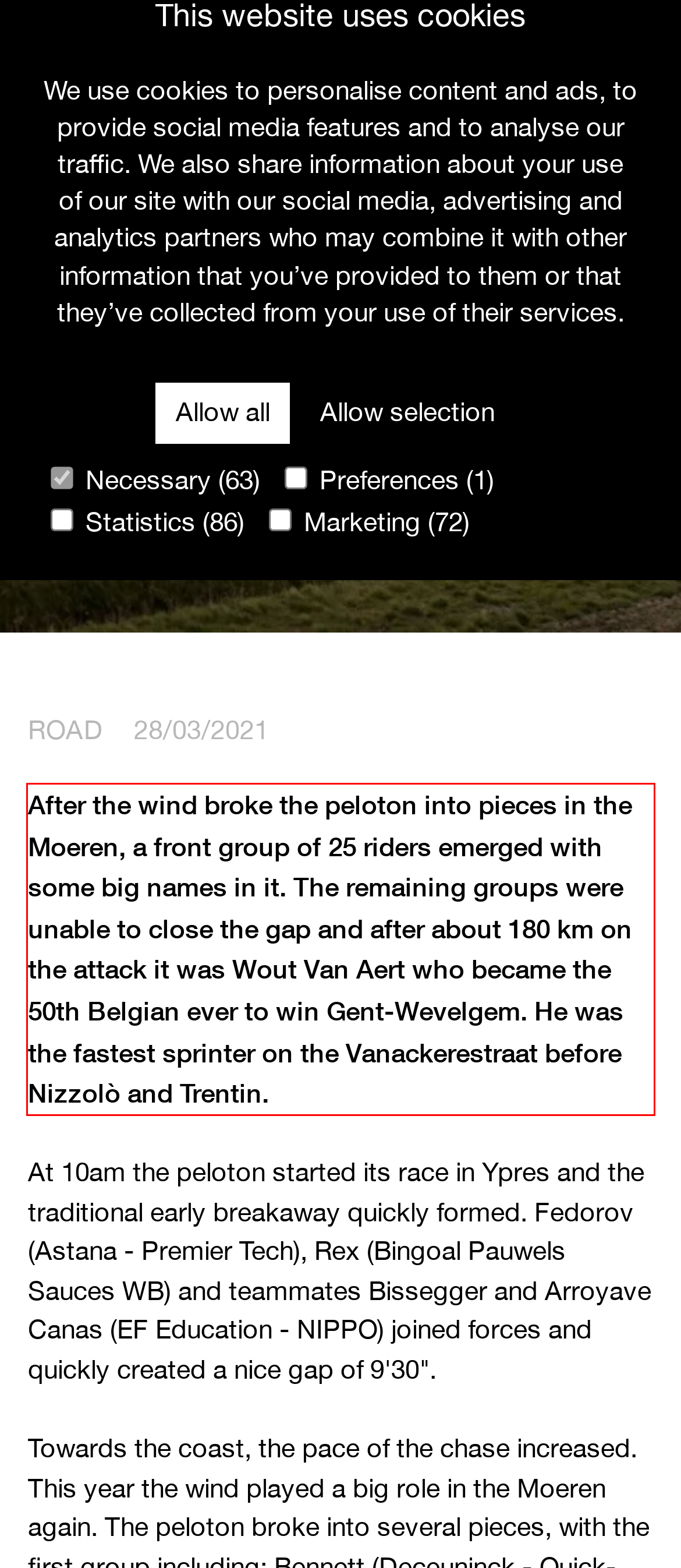Examine the screenshot of the webpage, locate the red bounding box, and generate the text contained within it.

After the wind broke the peloton into pieces in the Moeren, a front group of 25 riders emerged with some big names in it. The remaining groups were unable to close the gap and after about 180 km on the attack it was Wout Van Aert who became the 50th Belgian ever to win Gent-Wevelgem. He was the fastest sprinter on the Vanackerestraat before Nizzolò and Trentin.